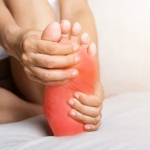What is the likely topic of the presentation?
Look at the image and provide a detailed response to the question.

The image depicts a person experiencing foot pain, and the caption mentions the need for effective solutions to alleviate discomfort and improve overall foot health, suggesting that the presentation is likely focused on addressing foot health issues.